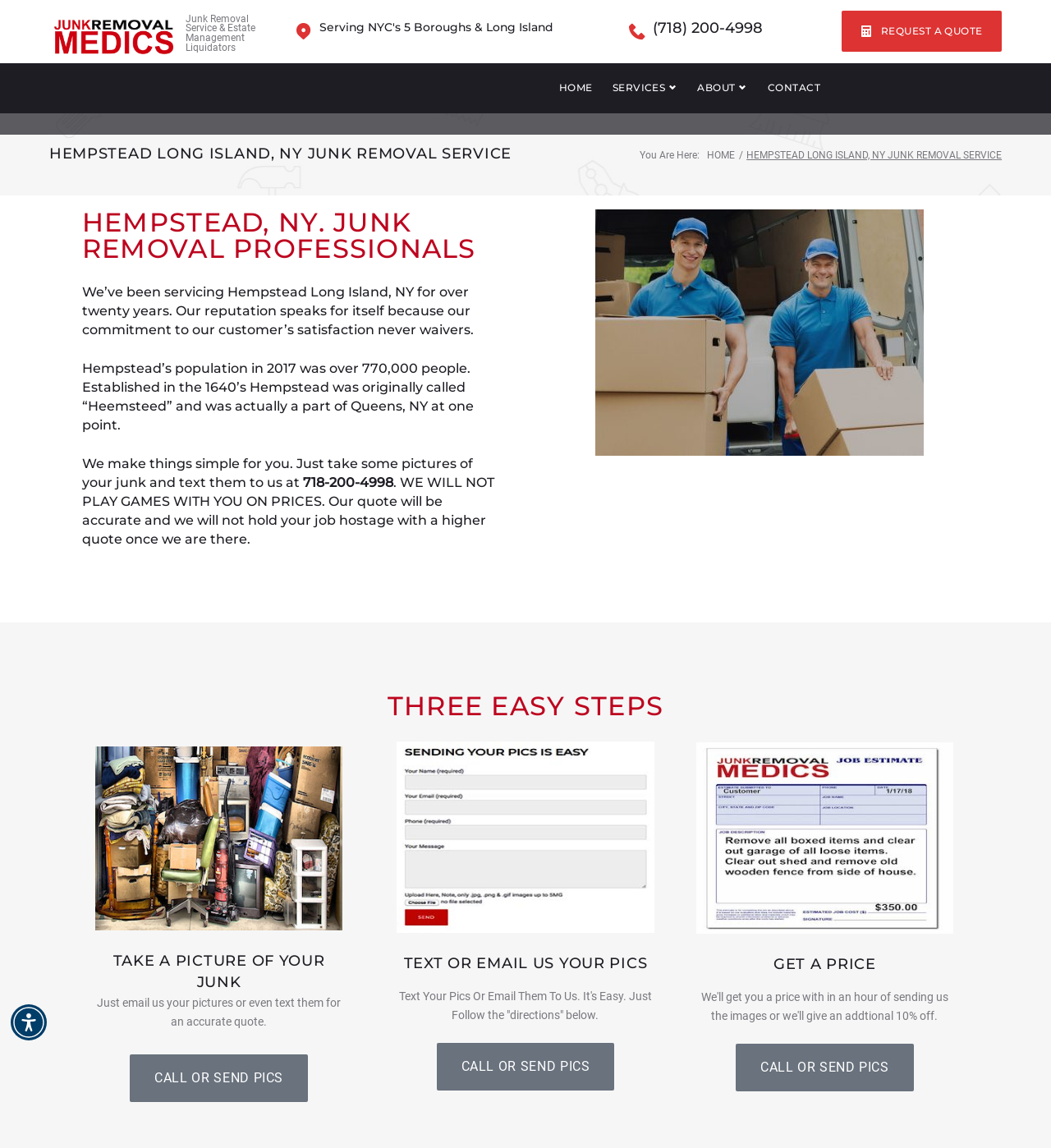Find the bounding box coordinates for the UI element that matches this description: "Contact".

[0.887, 0.077, 0.953, 0.106]